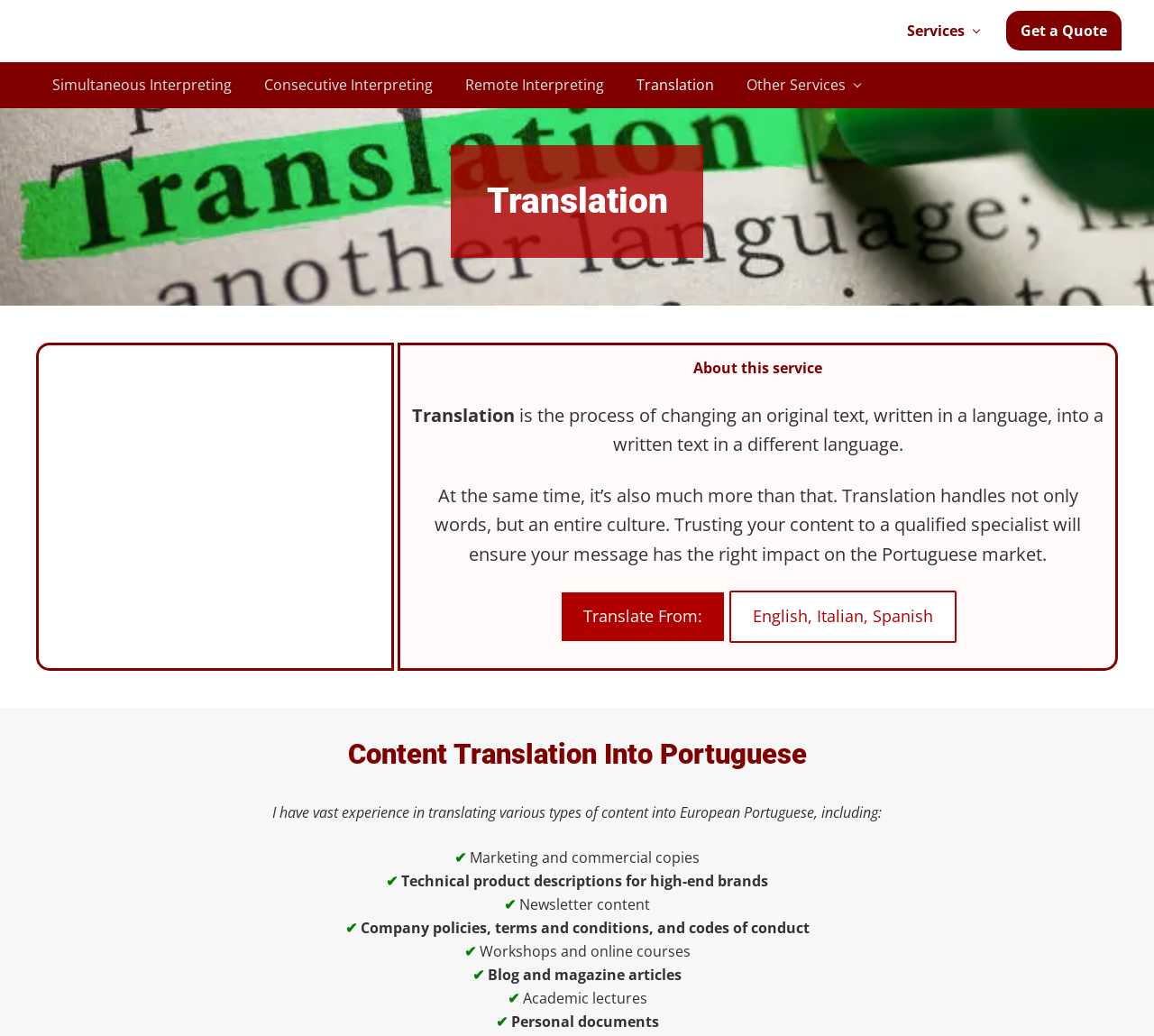Using the webpage screenshot and the element description Advertise, determine the bounding box coordinates. Specify the coordinates in the format (top-left x, top-left y, bottom-right x, bottom-right y) with values ranging from 0 to 1.

None